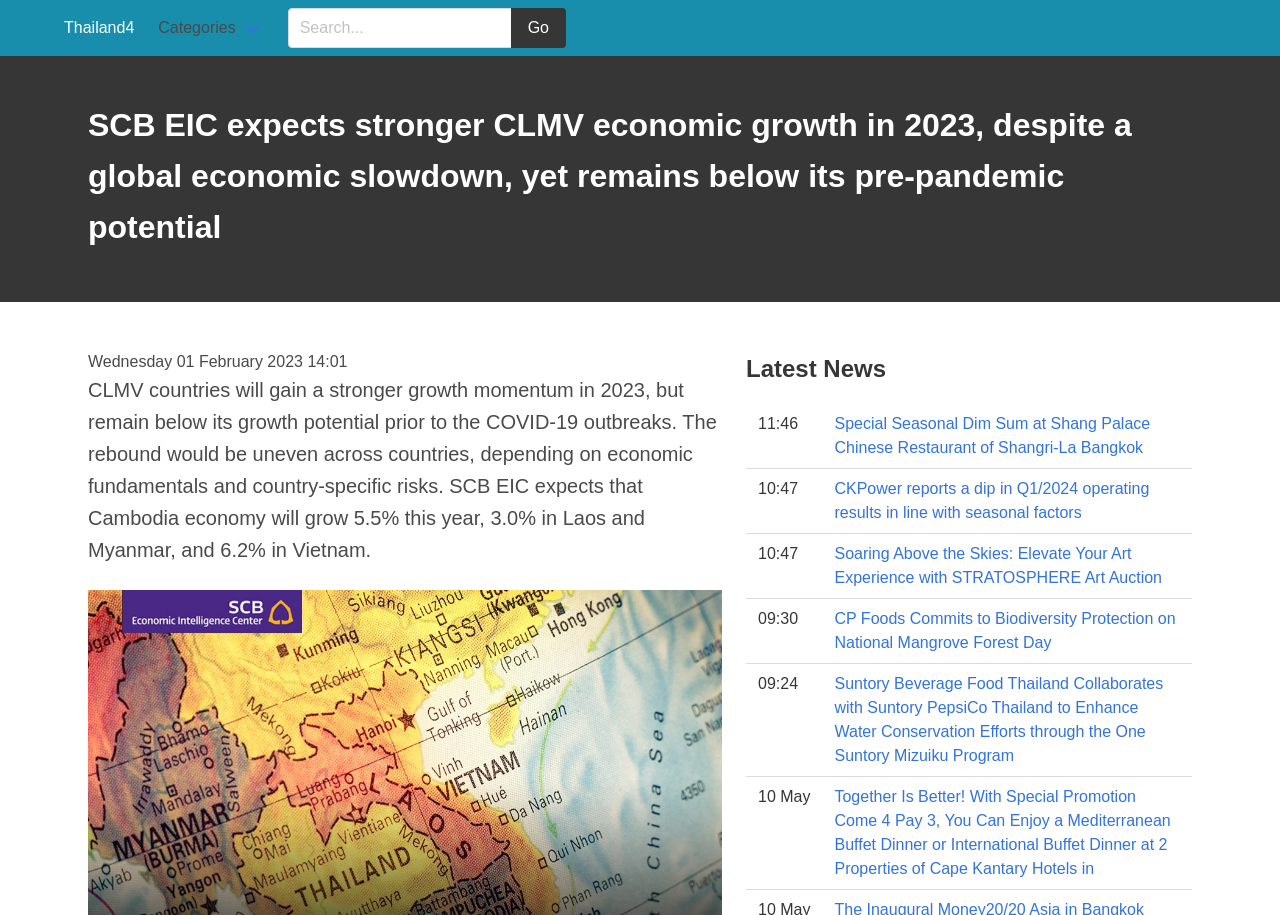Can you specify the bounding box coordinates for the region that should be clicked to fulfill this instruction: "Search for news".

[0.225, 0.009, 0.4, 0.052]